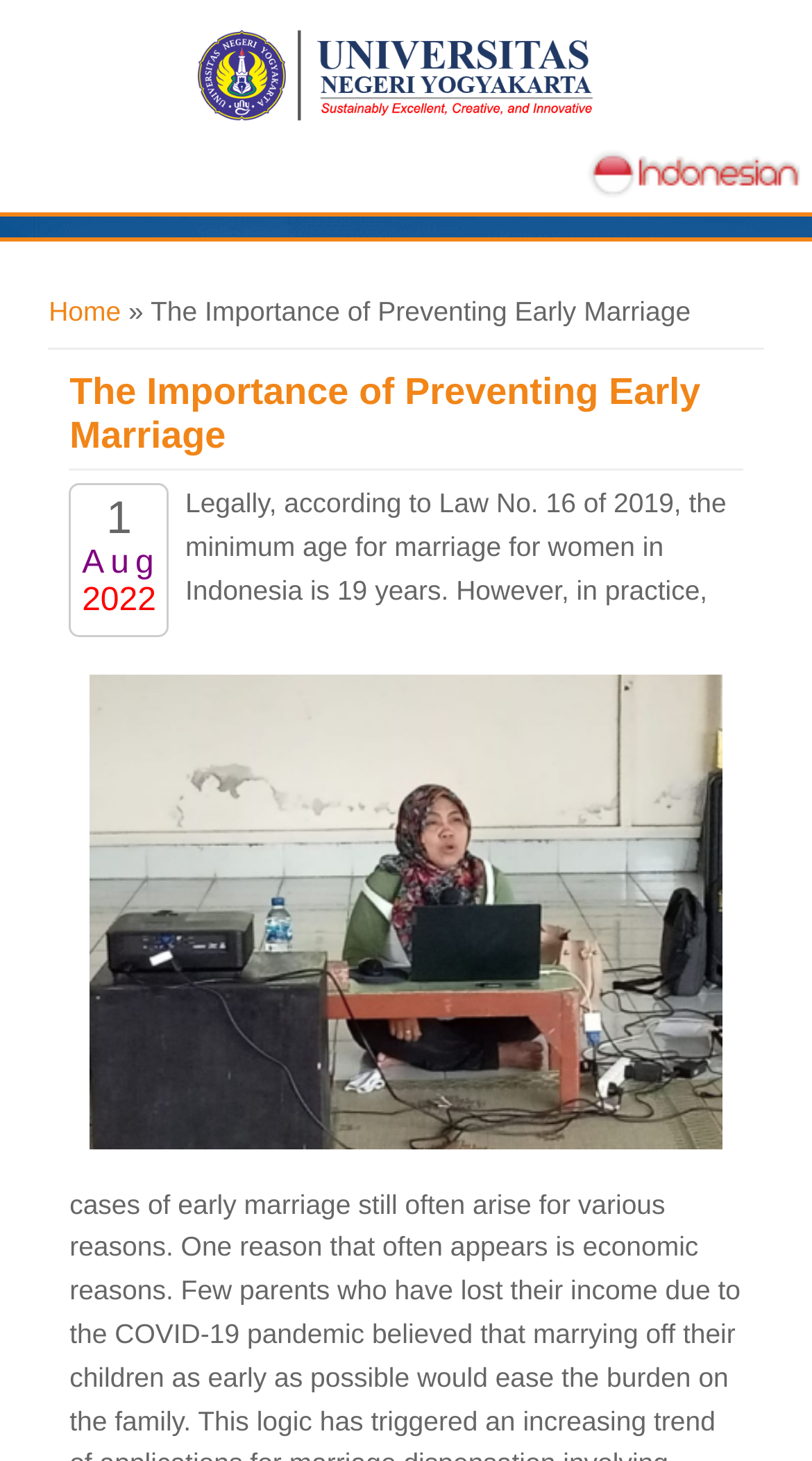Please answer the following question using a single word or phrase: 
How many links are there in the top navigation bar?

2